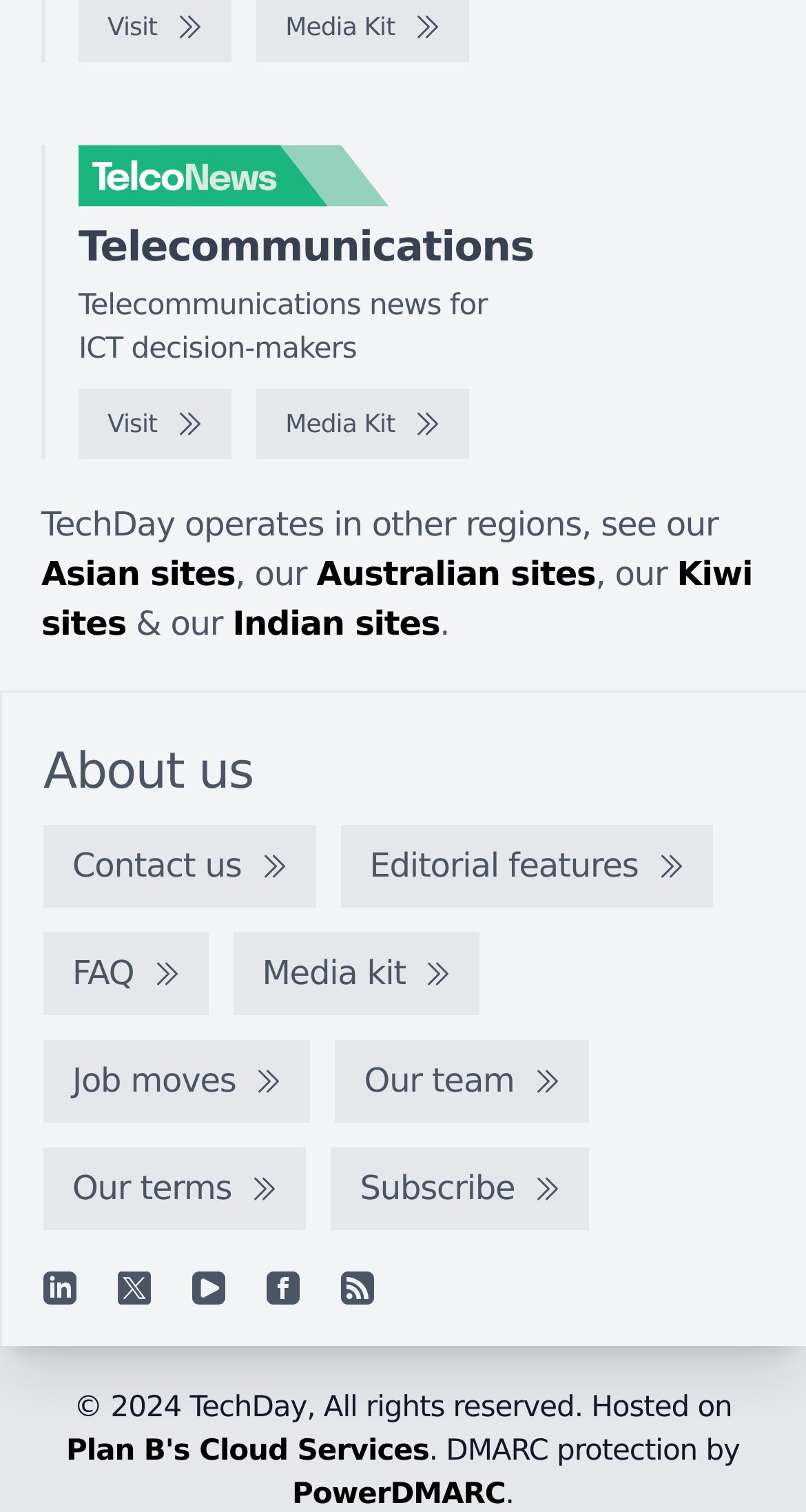Refer to the image and answer the question with as much detail as possible: What is the tagline of the website?

The tagline of the website can be found just below the logo at the top left corner of the webpage, which is a static text that reads 'Telecommunications news for ICT decision-makers'.